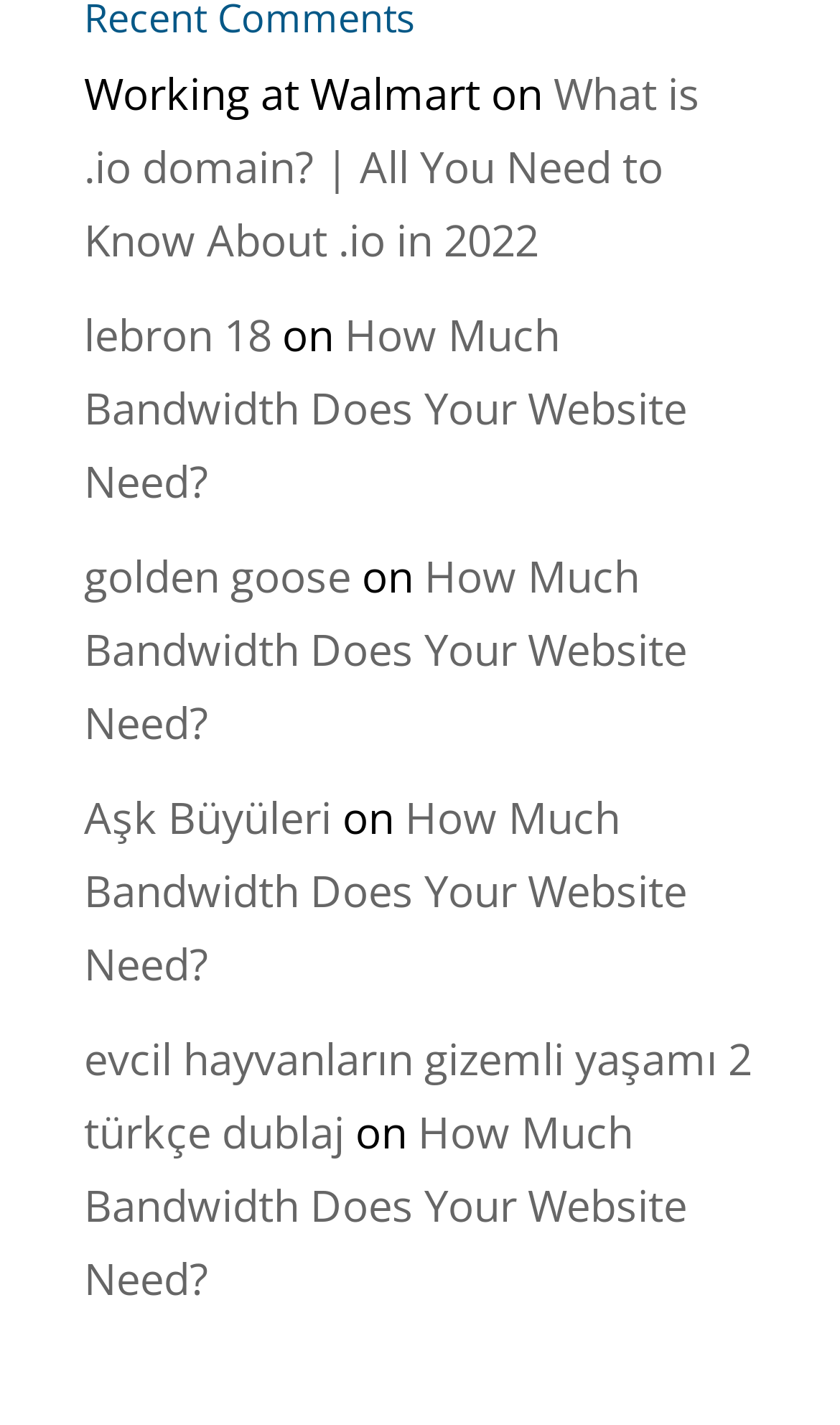Locate the bounding box for the described UI element: "Aşk Büyüleri". Ensure the coordinates are four float numbers between 0 and 1, formatted as [left, top, right, bottom].

[0.1, 0.554, 0.395, 0.595]